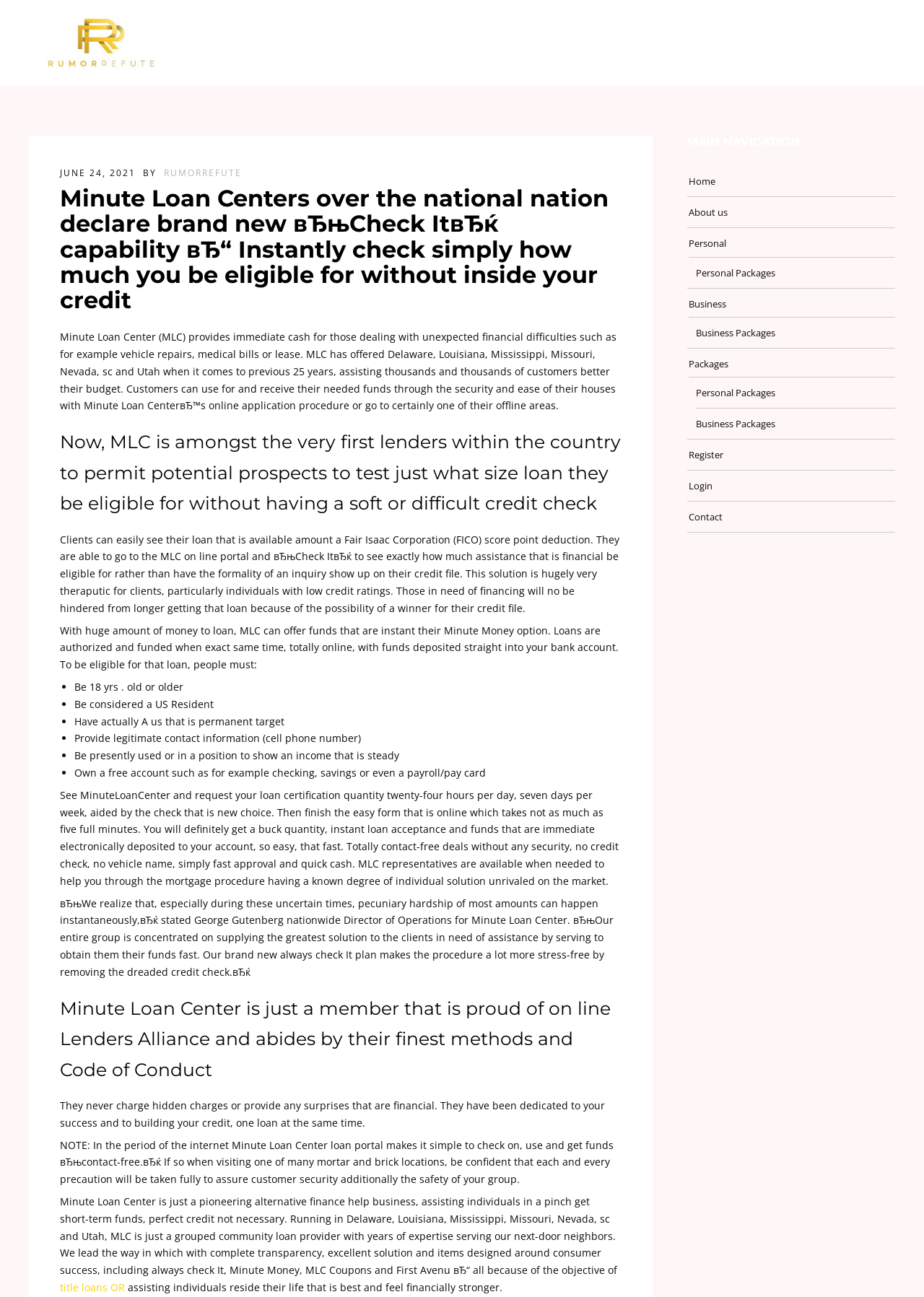Locate the bounding box coordinates of the element to click to perform the following action: 'Click the 'RUMOR REFUTE' link'. The coordinates should be given as four float values between 0 and 1, in the form of [left, top, right, bottom].

[0.05, 0.013, 0.171, 0.055]